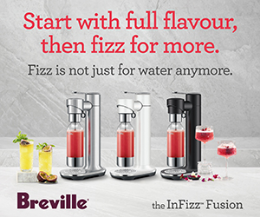Respond with a single word or phrase to the following question: What is the brand name of the carbonation machine?

Breville